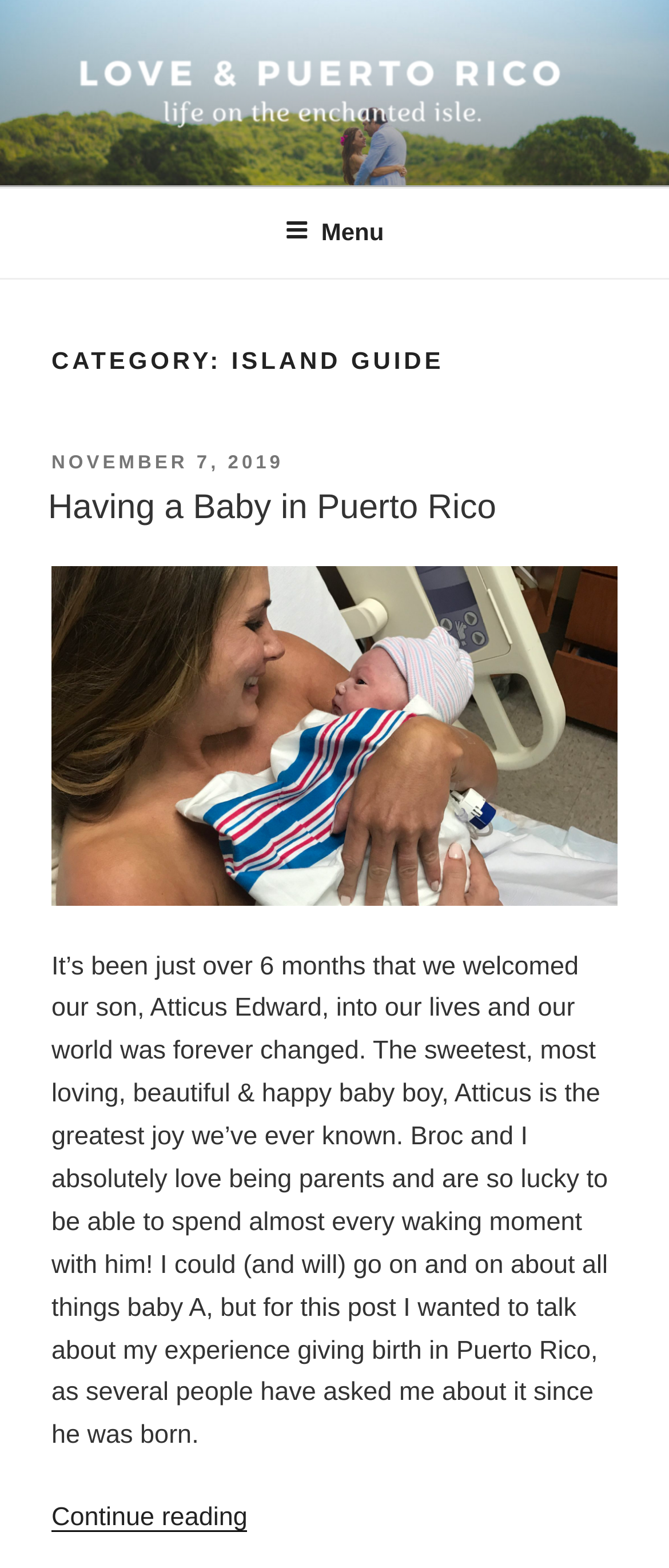What is the title of the first post?
Answer the question with a single word or phrase, referring to the image.

Having a Baby in Puerto Rico